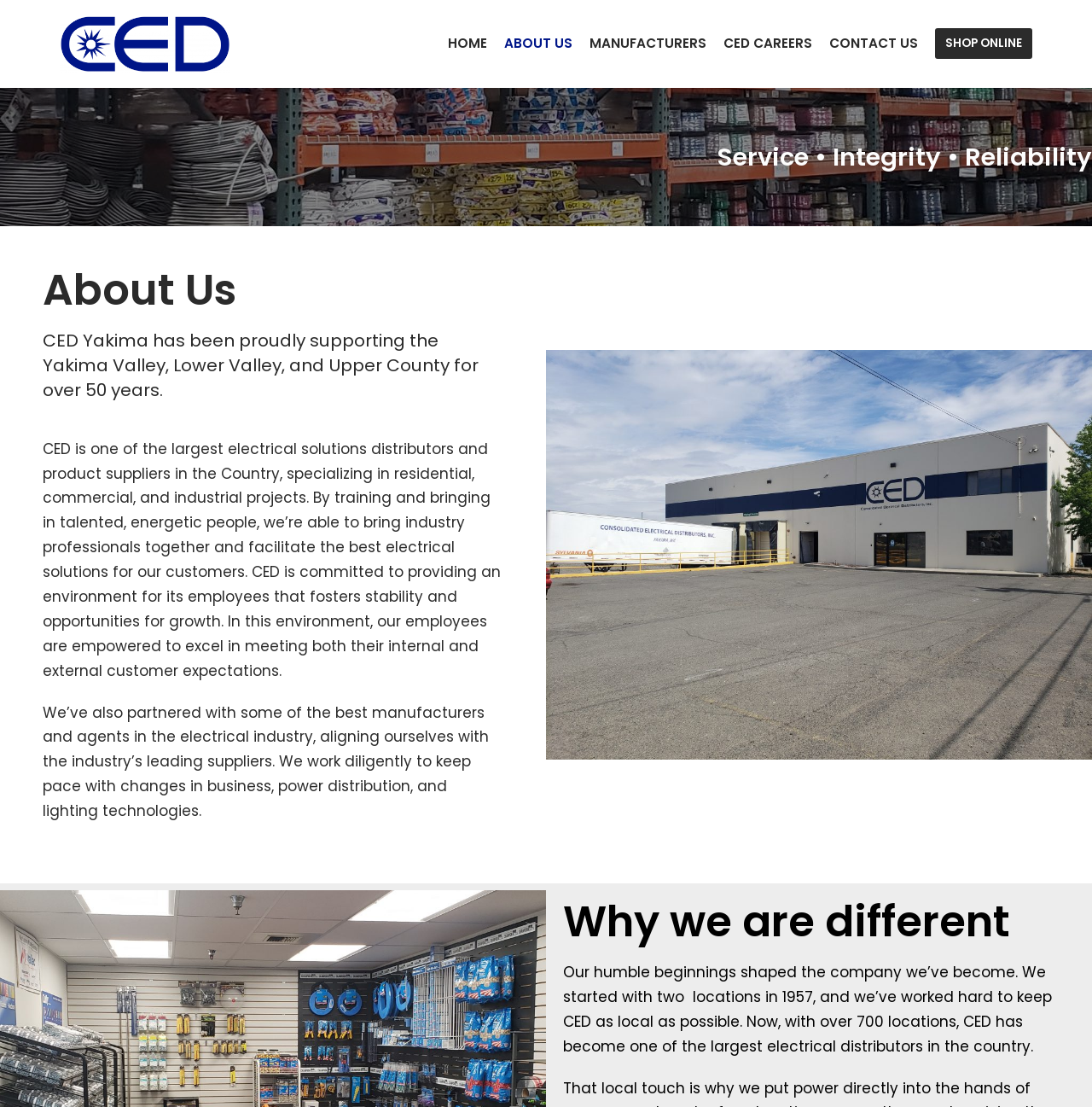Please identify the bounding box coordinates of the element I need to click to follow this instruction: "Click on the 'SHOP ONLINE' link".

[0.856, 0.026, 0.945, 0.054]